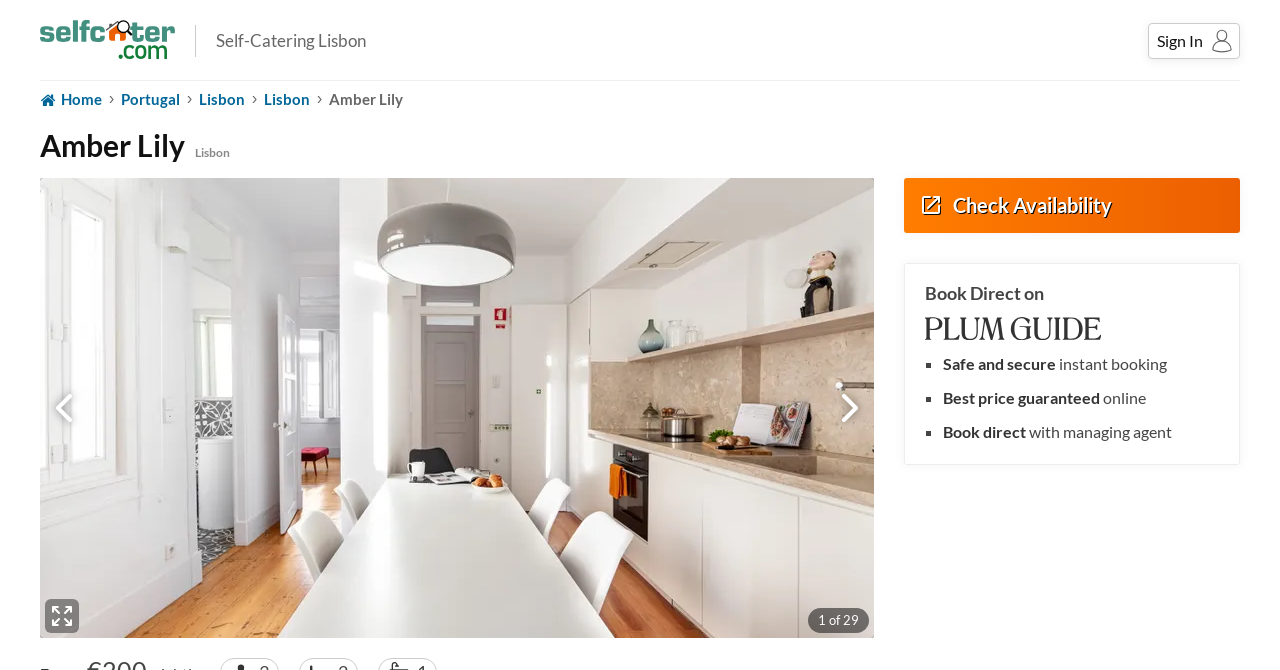Describe all visible elements and their arrangement on the webpage.

This webpage is about a self-catering holiday home called Amber Lily in Lisbon, Portugal. At the top left, there is a link to "Self Catering Holiday Cottages" accompanied by a small image. Next to it is a static text "Self-Catering Lisbon". On the top right, there is a link to "Sign In" with a small image.

Below the top section, there are several navigation links, including "Home", "Portugal", "Lisbon", and multiple "Next" links, which are represented by SVG icons. These links are arranged horizontally across the page.

The main content of the page is a large image of Amber Lily, which takes up most of the page. Above the image, there is a heading "Amber Lily Lisbon". Below the image, there are three buttons: "Previous image of Amber Lily", "Fullscreen photos of Amber Lily", and "Next image of Amber Lily". The buttons are accompanied by SVG icons.

To the right of the image, there is a link to "Check Availability" with an SVG icon. Below it, there is a section with a heading "Book Direct on" and a list of three benefits: "Safe and secure instant booking", "Best price guaranteed online", and "Book direct with managing agent". Each benefit is marked with a list marker "■".

At the bottom of the page, there is a static text "1 of 29" indicating that there are 29 images of Amber Lily.